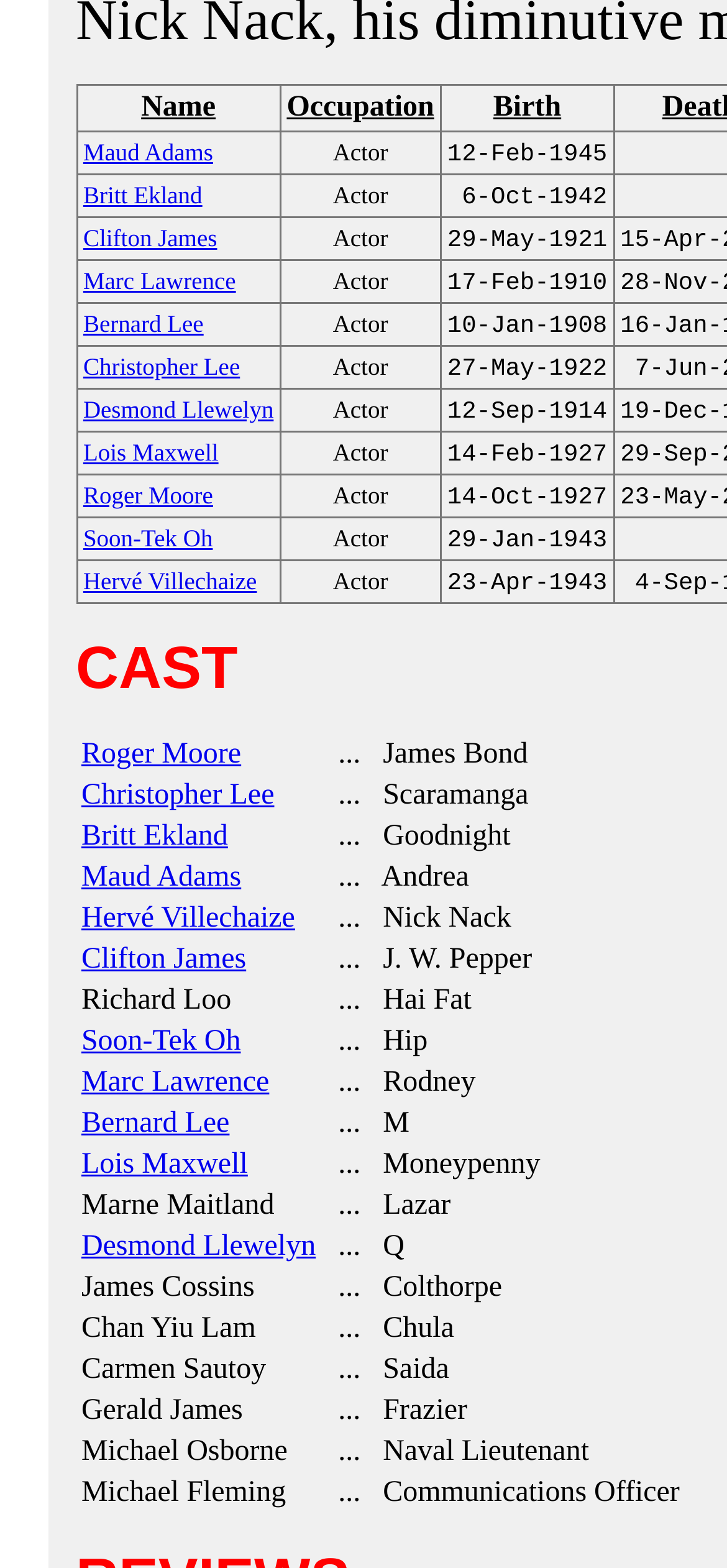Please identify the bounding box coordinates of the region to click in order to complete the task: "Explore the cast list". The coordinates must be four float numbers between 0 and 1, specified as [left, top, right, bottom].

[0.104, 0.404, 0.327, 0.447]